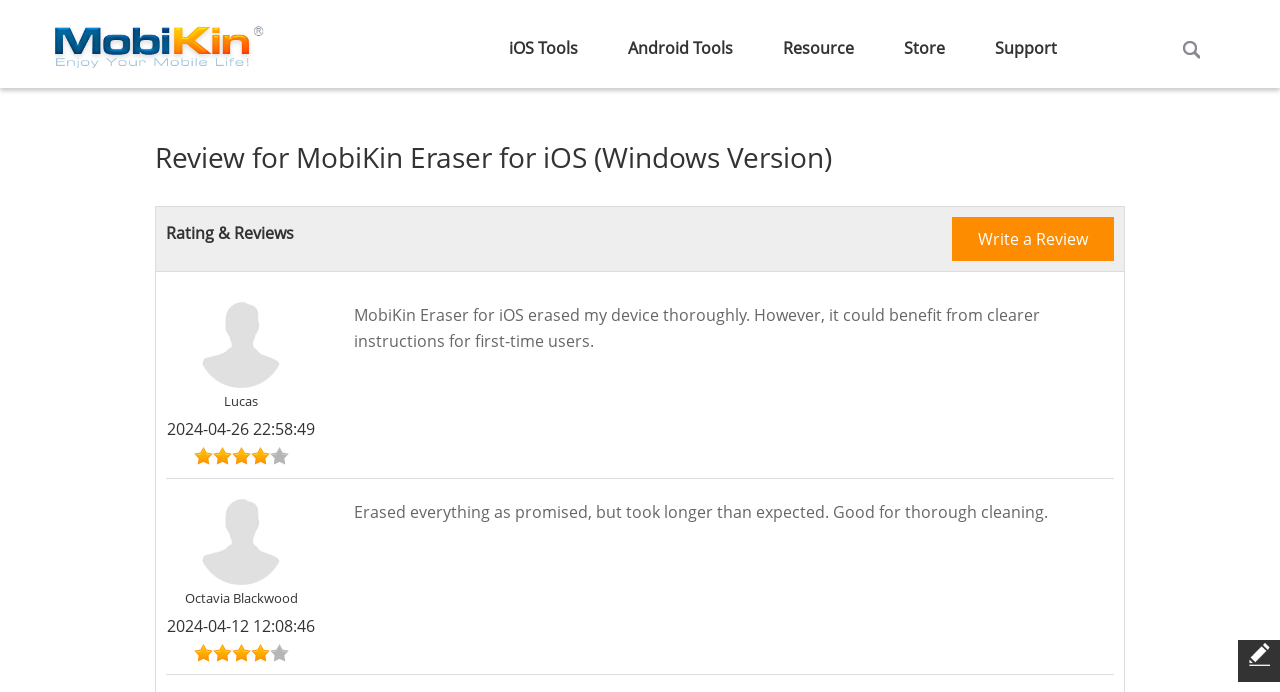Find the bounding box coordinates of the area to click in order to follow the instruction: "Visit iOS Tools".

[0.39, 0.029, 0.459, 0.11]